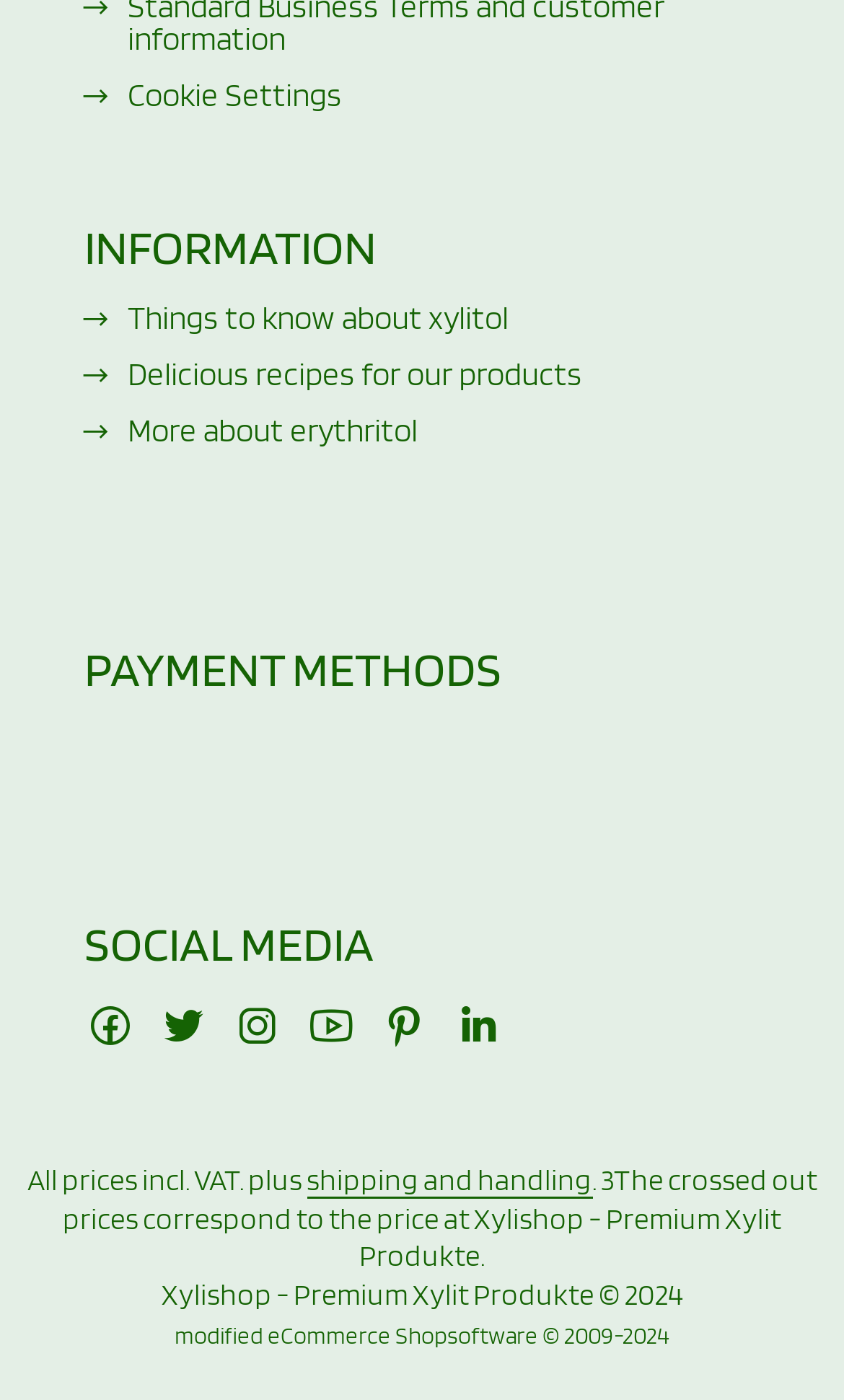Determine the bounding box coordinates of the element's region needed to click to follow the instruction: "Learn about xylitol". Provide these coordinates as four float numbers between 0 and 1, formatted as [left, top, right, bottom].

[0.151, 0.217, 0.603, 0.242]